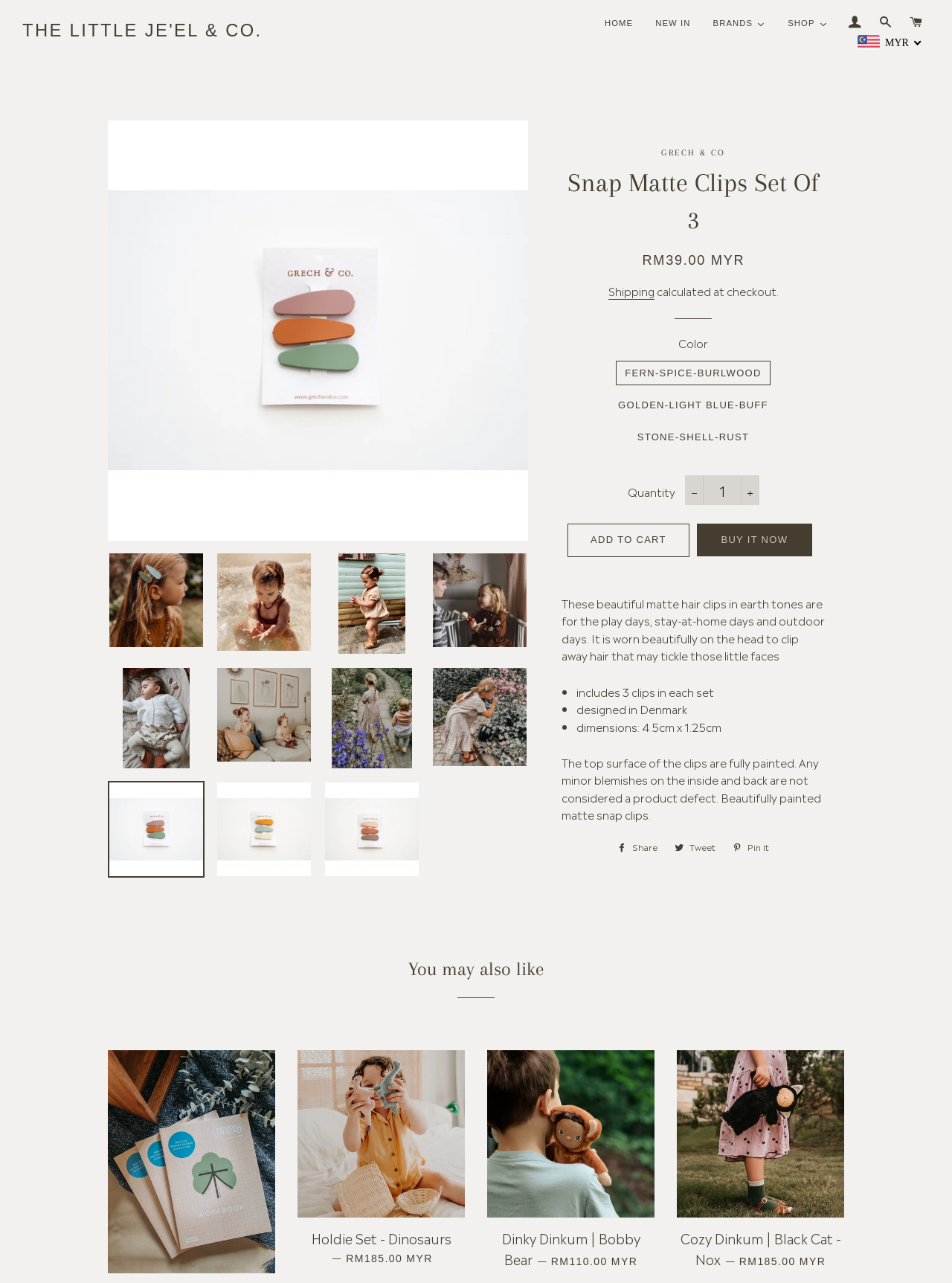Find and specify the bounding box coordinates that correspond to the clickable region for the instruction: "Click on the 'HOME' link".

[0.623, 0.012, 0.677, 0.025]